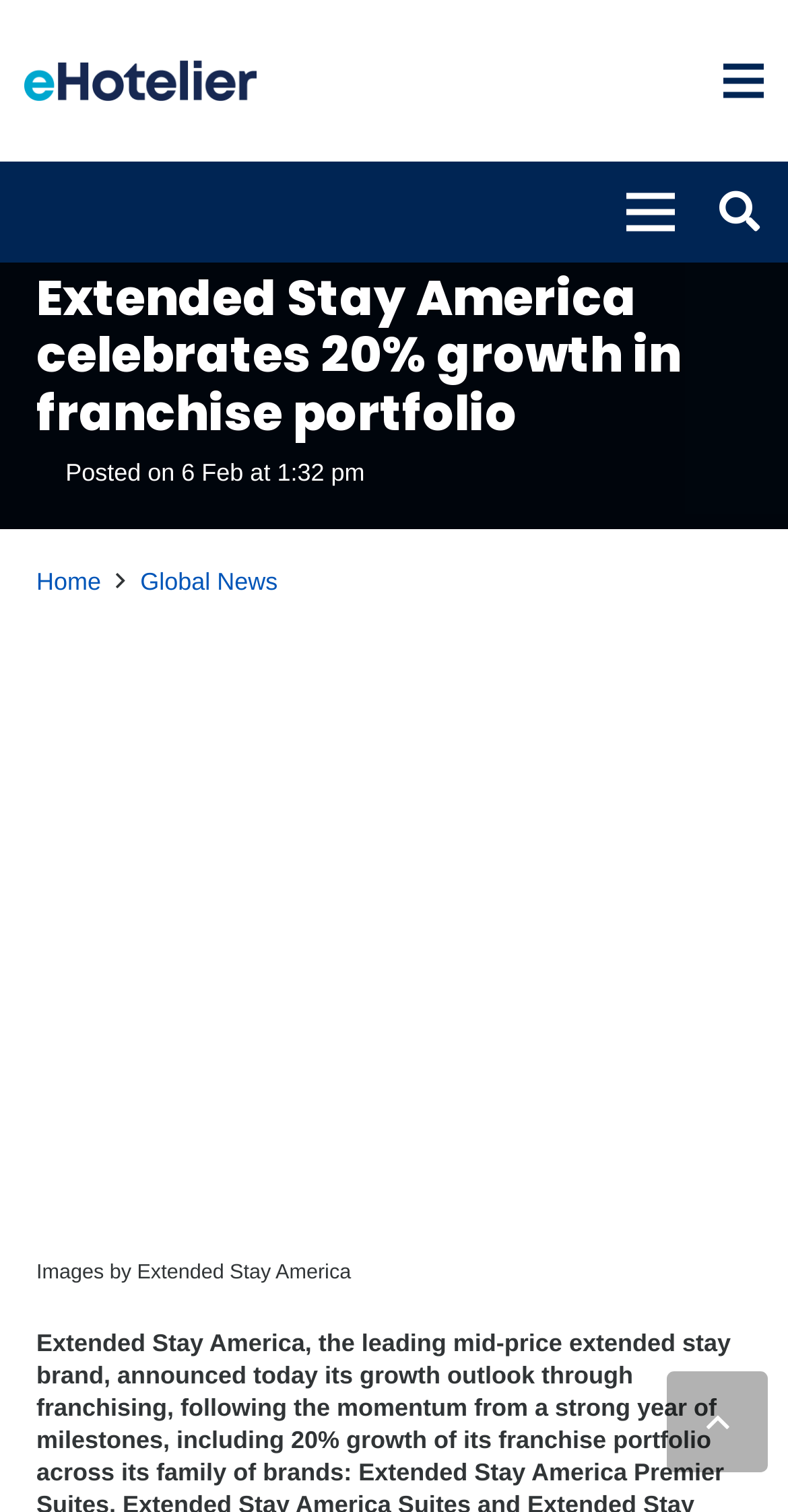Please determine the headline of the webpage and provide its content.

Extended Stay America celebrates 20% growth in franchise portfolio